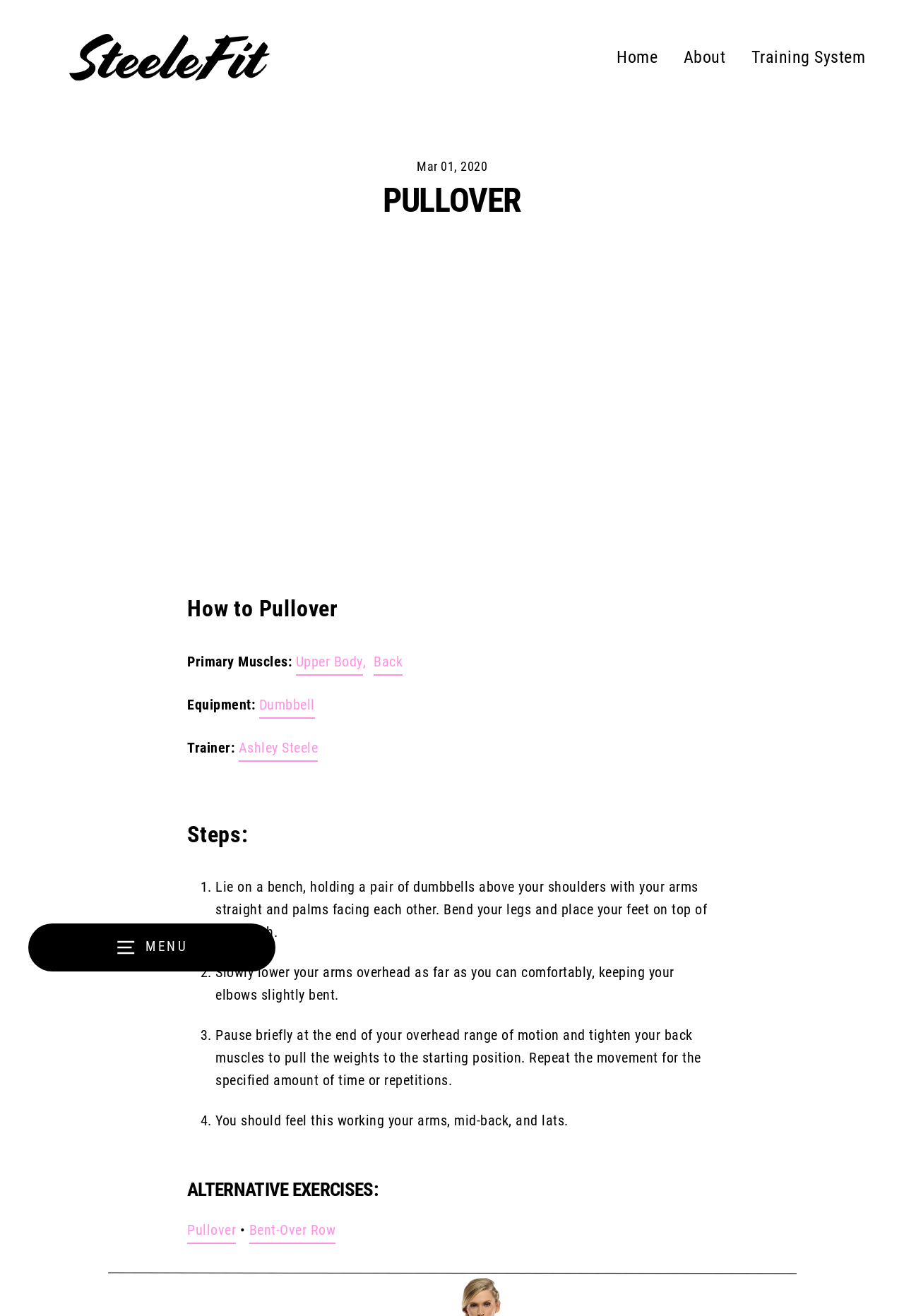Examine the image carefully and respond to the question with a detailed answer: 
What is the alternative exercise to the pullover?

I found the answer by looking at the 'ALTERNATIVE EXERCISES:' section, which lists 'Pullover' and 'Bent-Over Row' as alternative exercises.